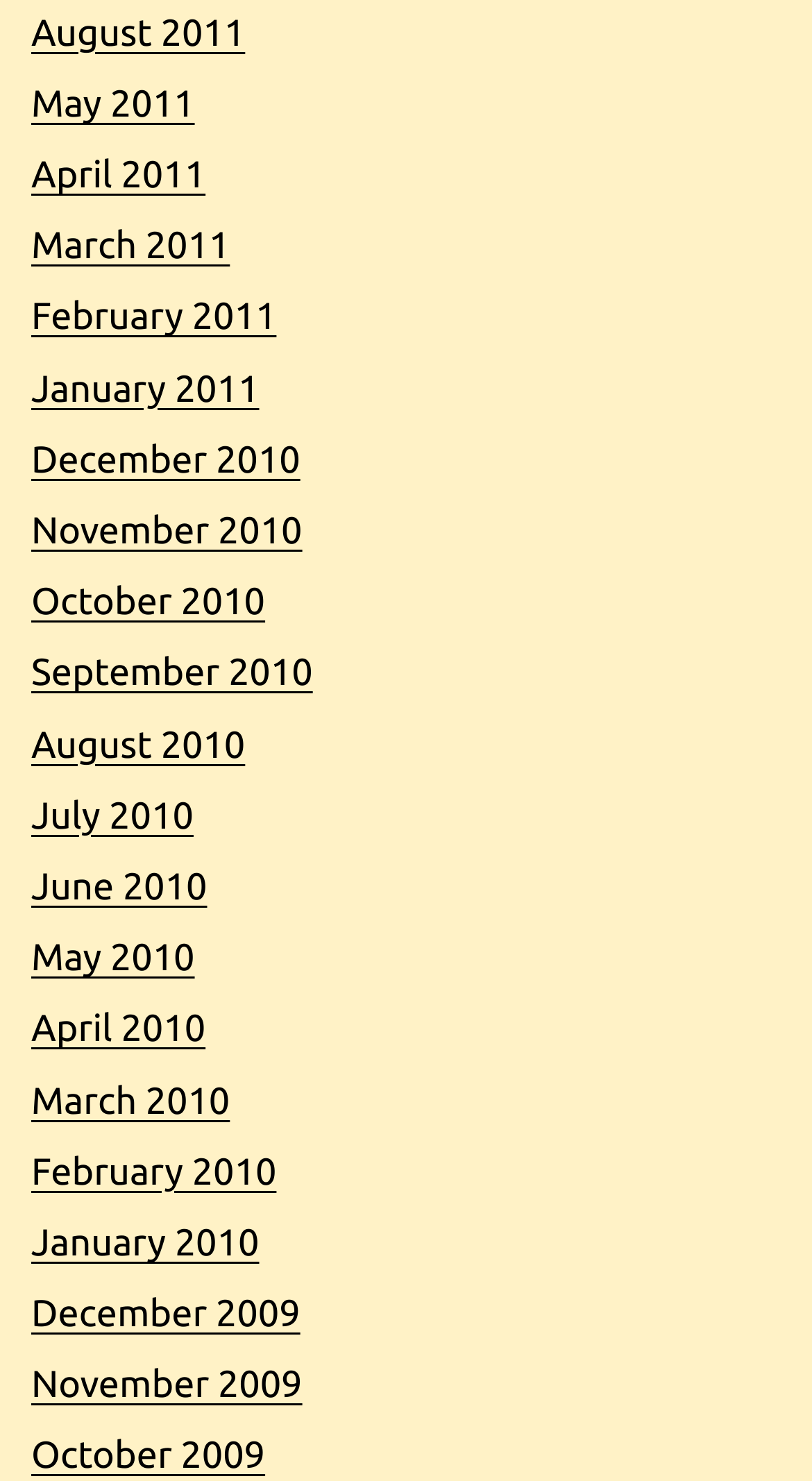What is the month listed above February 2011?
Based on the content of the image, thoroughly explain and answer the question.

By comparing the y1 and y2 coordinates of the links, I determined that the link 'January 2011' is located above the link 'February 2011'.